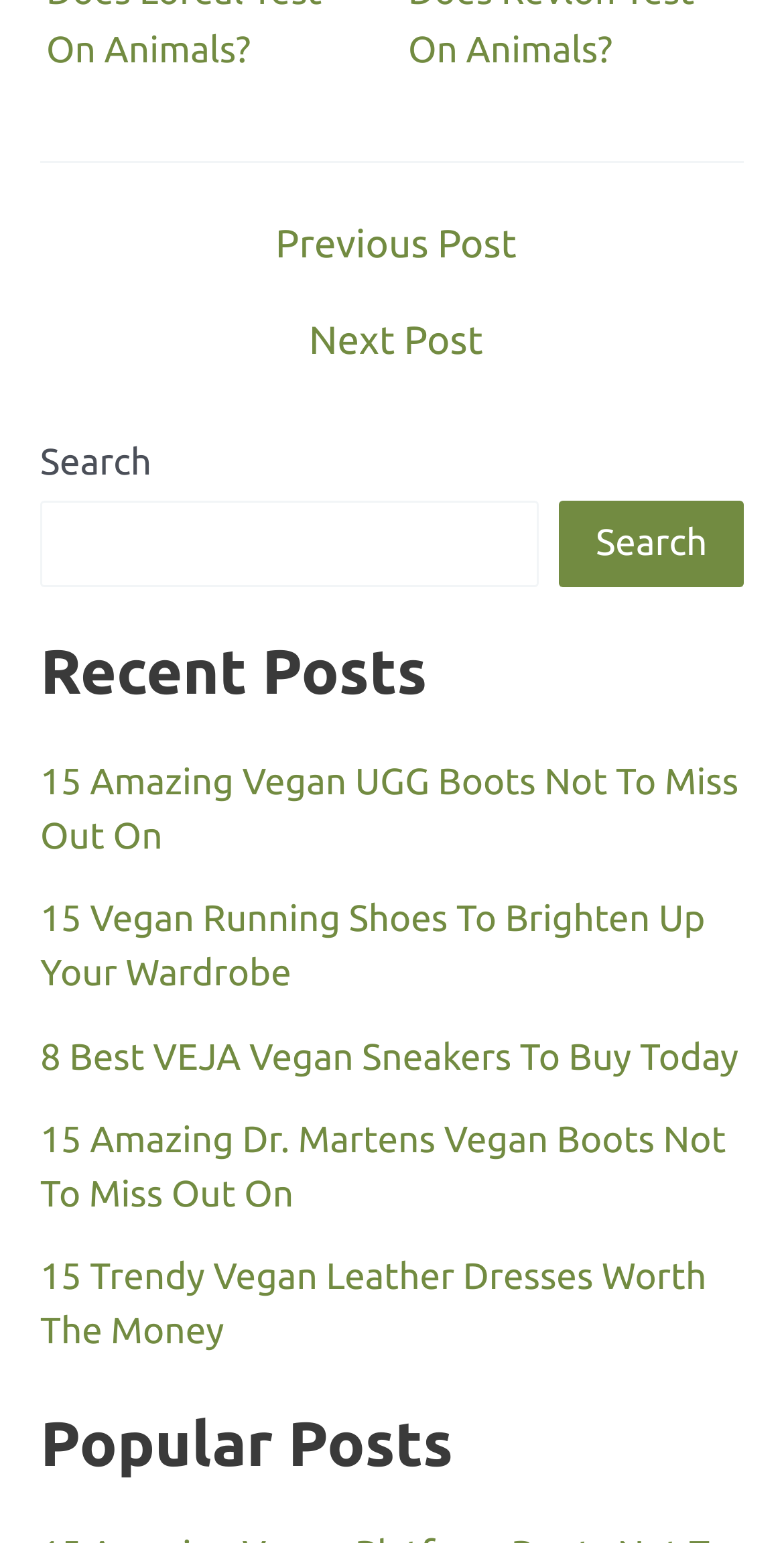Bounding box coordinates are specified in the format (top-left x, top-left y, bottom-right x, bottom-right y). All values are floating point numbers bounded between 0 and 1. Please provide the bounding box coordinate of the region this sentence describes: Search

[0.713, 0.324, 0.949, 0.381]